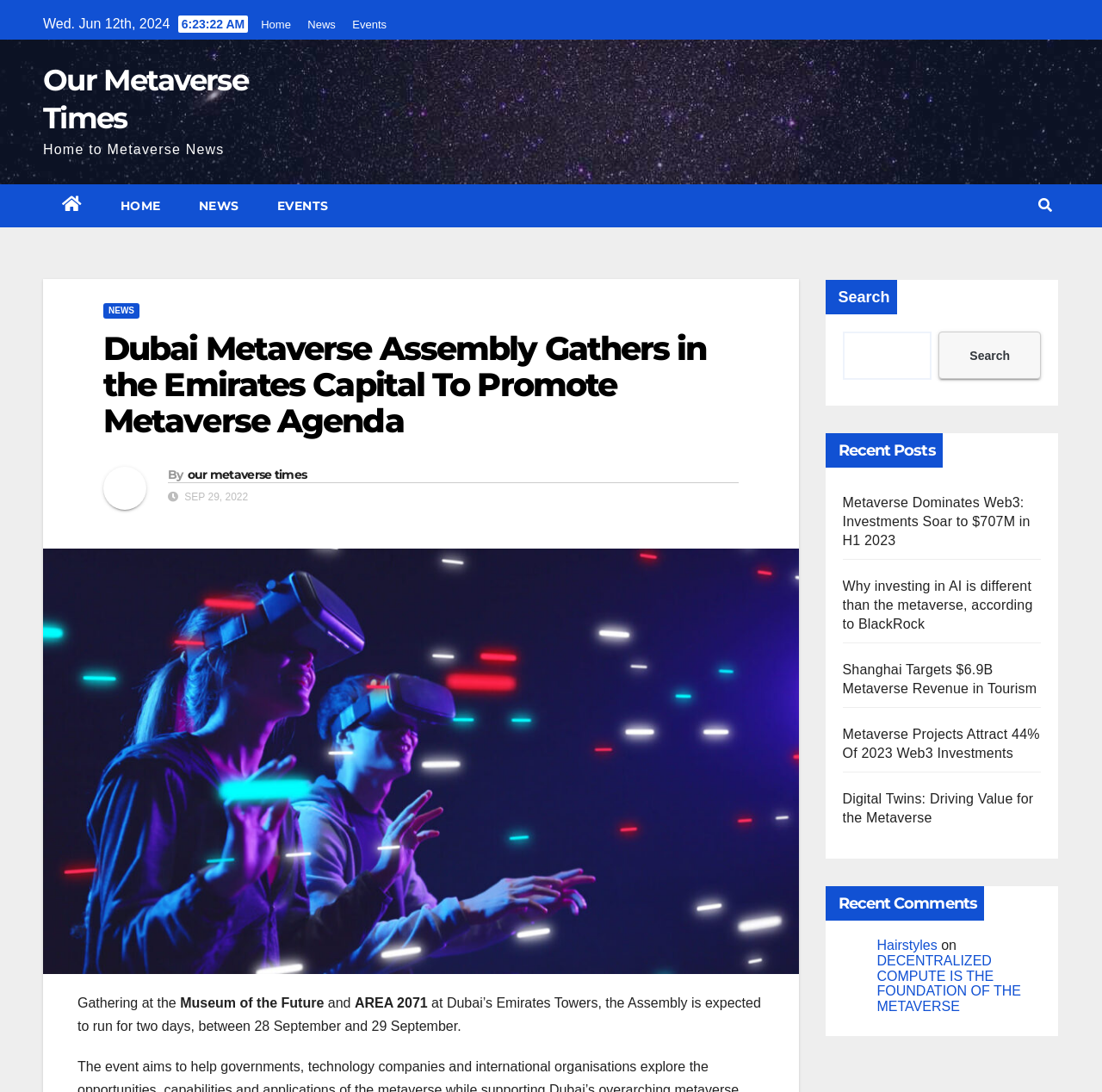Determine the bounding box coordinates of the area to click in order to meet this instruction: "Search for something".

[0.764, 0.257, 0.945, 0.364]